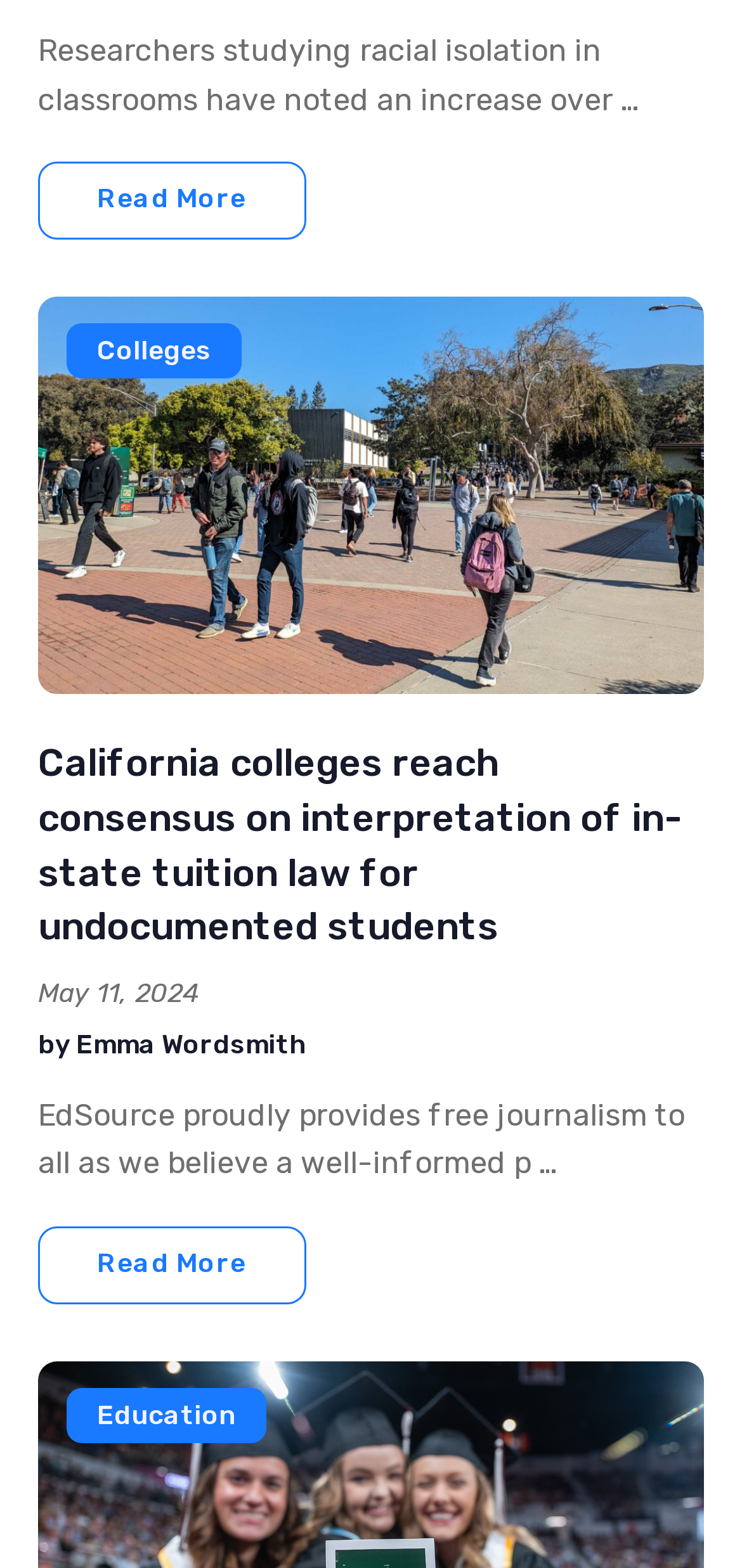Using the element description: "Read More", determine the bounding box coordinates. The coordinates should be in the format [left, top, right, bottom], with values between 0 and 1.

[0.051, 0.103, 0.412, 0.153]